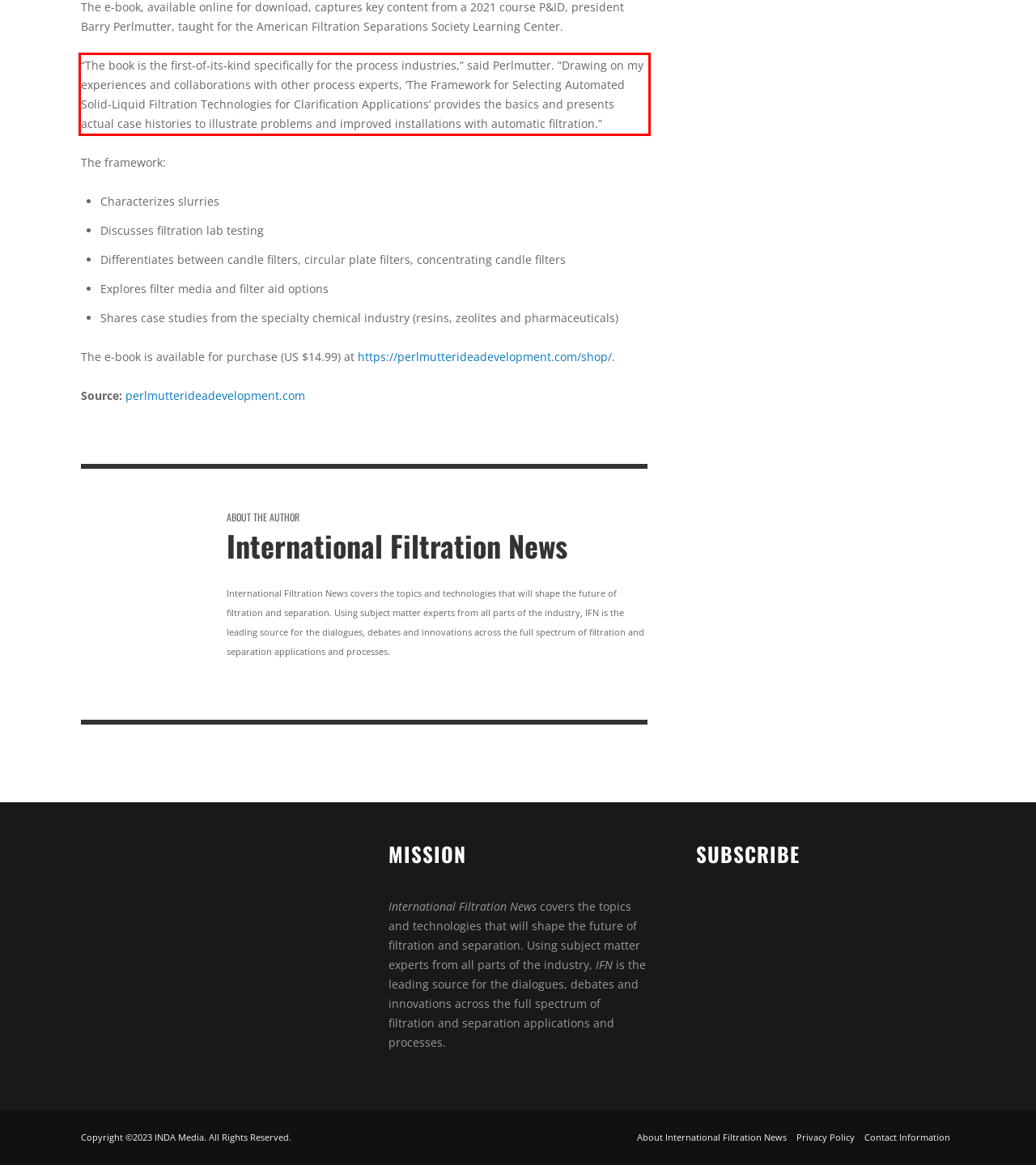You have a webpage screenshot with a red rectangle surrounding a UI element. Extract the text content from within this red bounding box.

“The book is the first-of-its-kind specifically for the process industries,” said Perlmutter. “Drawing on my experiences and collaborations with other process experts, ‘The Framework for Selecting Automated Solid-Liquid Filtration Technologies for Clarification Applications’ provides the basics and presents actual case histories to illustrate problems and improved installations with automatic filtration.”